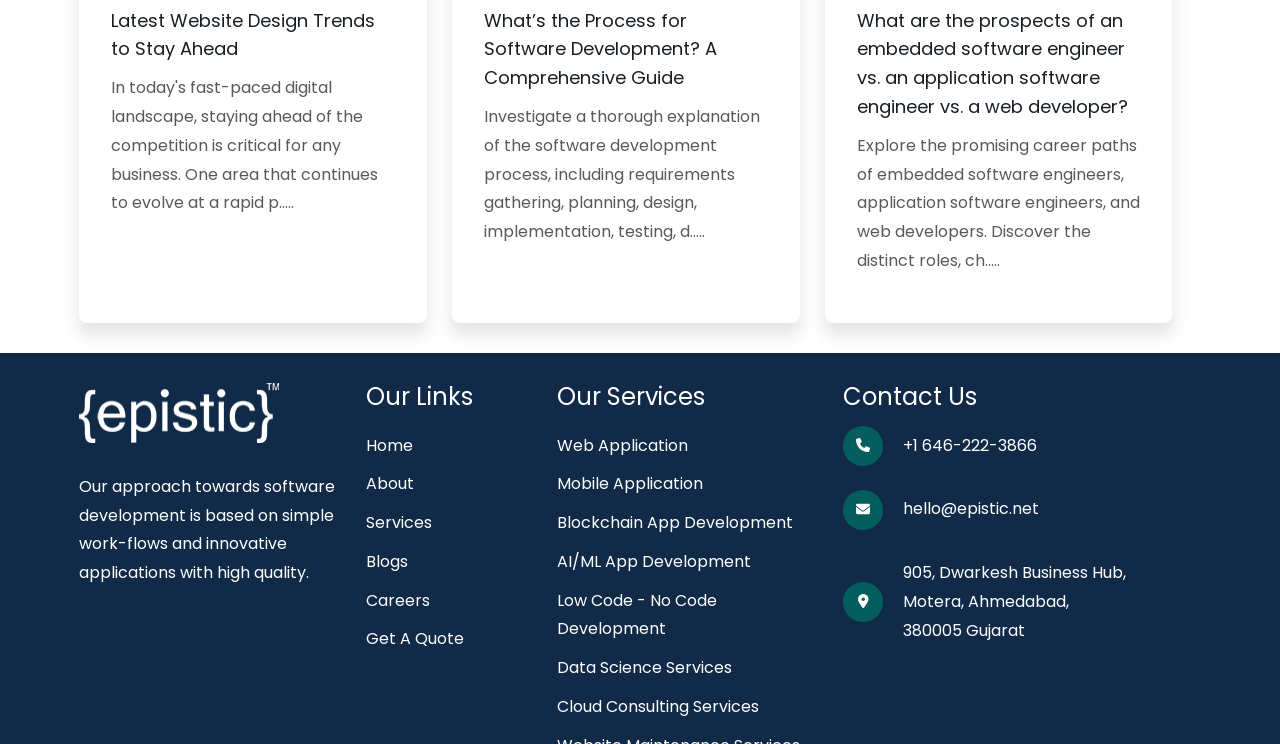Answer briefly with one word or phrase:
What is the phone number mentioned on the webpage?

+1 646-222-3866